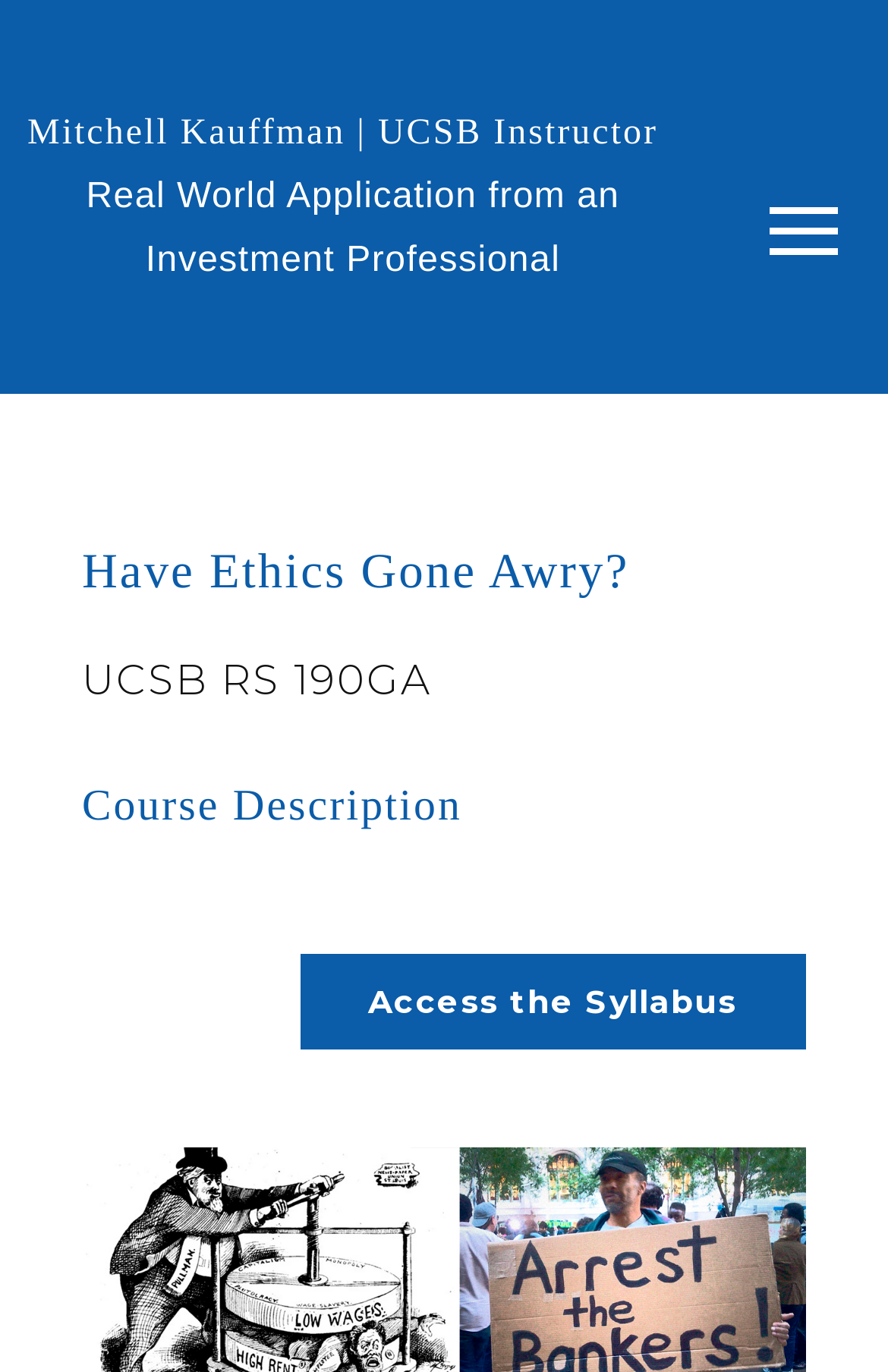Is there a syllabus available for the course?
Using the image, provide a concise answer in one word or a short phrase.

Yes